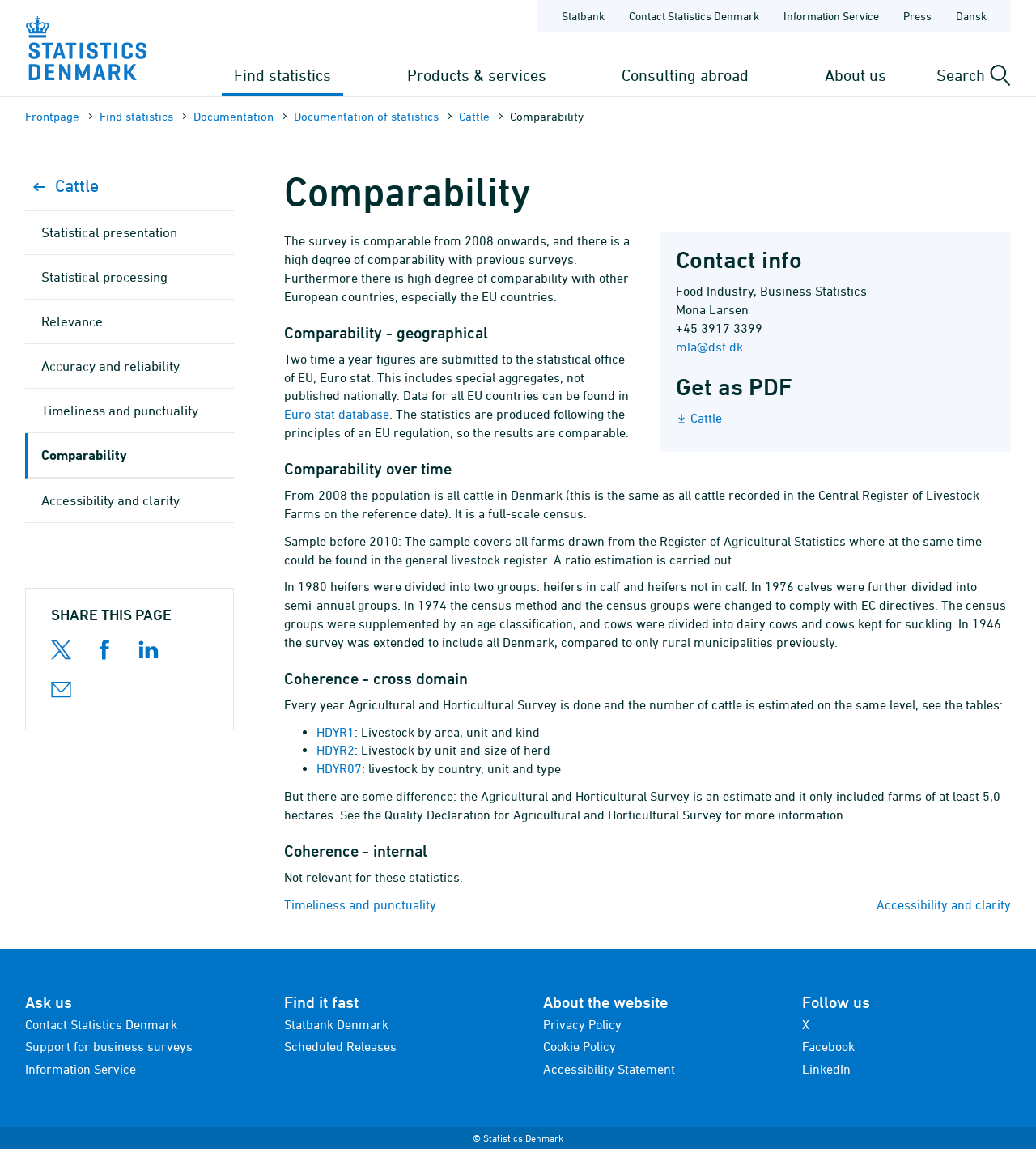Determine the bounding box coordinates of the section I need to click to execute the following instruction: "Visit the 'Frontpage'". Provide the coordinates as four float numbers between 0 and 1, i.e., [left, top, right, bottom].

[0.024, 0.094, 0.077, 0.109]